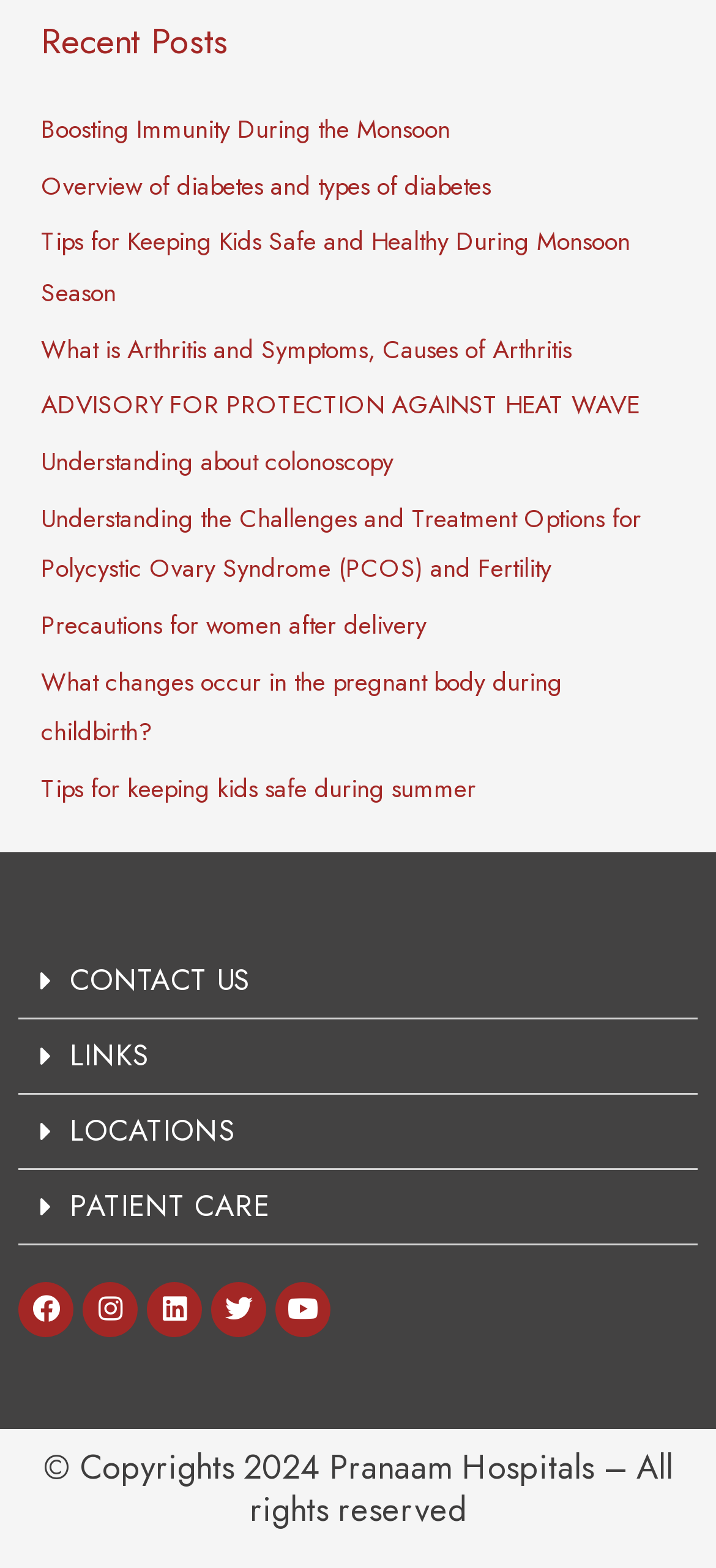What is the title of the first post?
Refer to the screenshot and deliver a thorough answer to the question presented.

The title of the first post can be found in the 'Recent Posts' section, which is a navigation element with the ID 187. The first link within this section has the text 'Boosting Immunity During the Monsoon'.